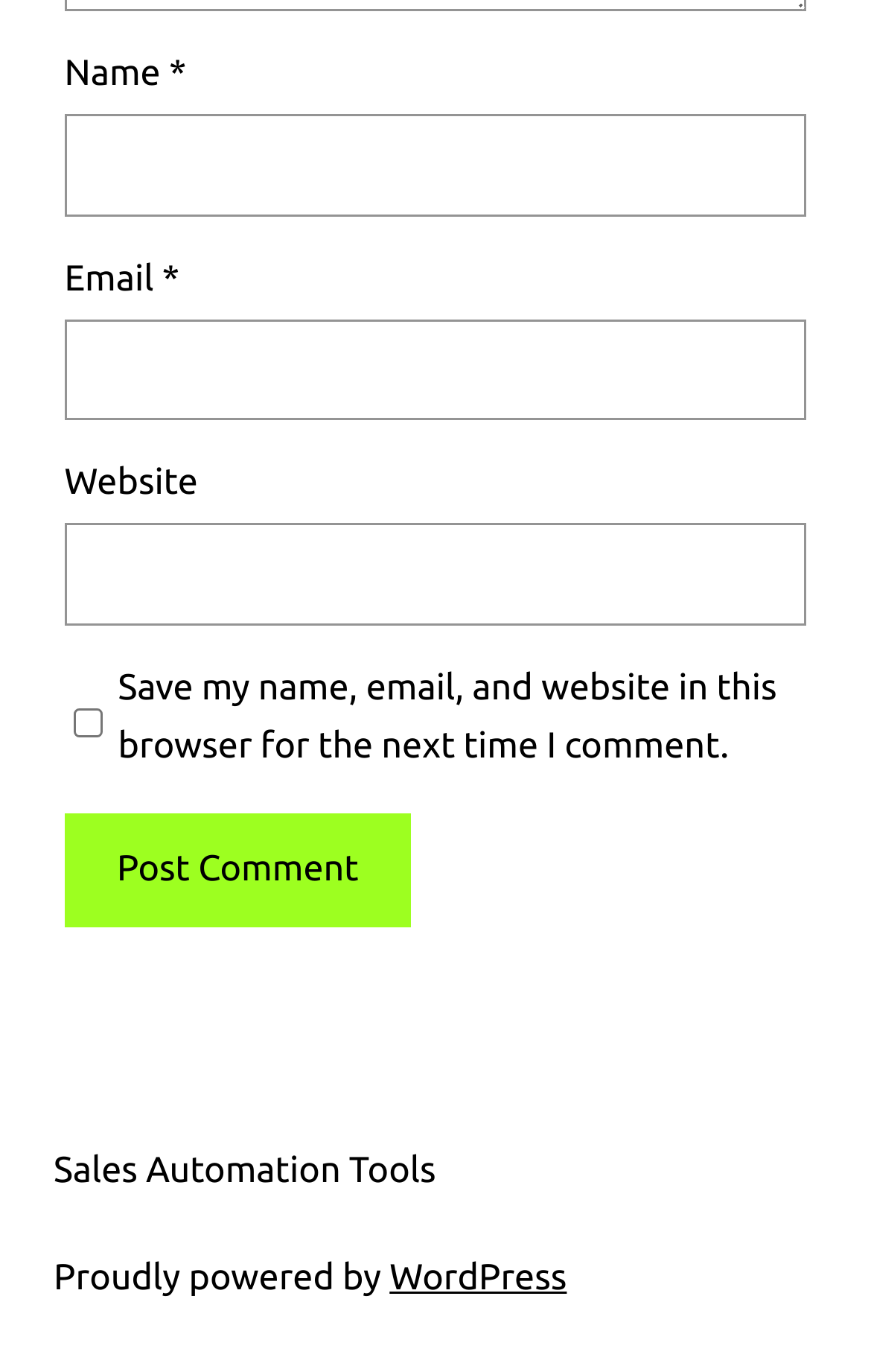Provide a brief response to the question below using one word or phrase:
How many links are at the bottom of the webpage?

Two